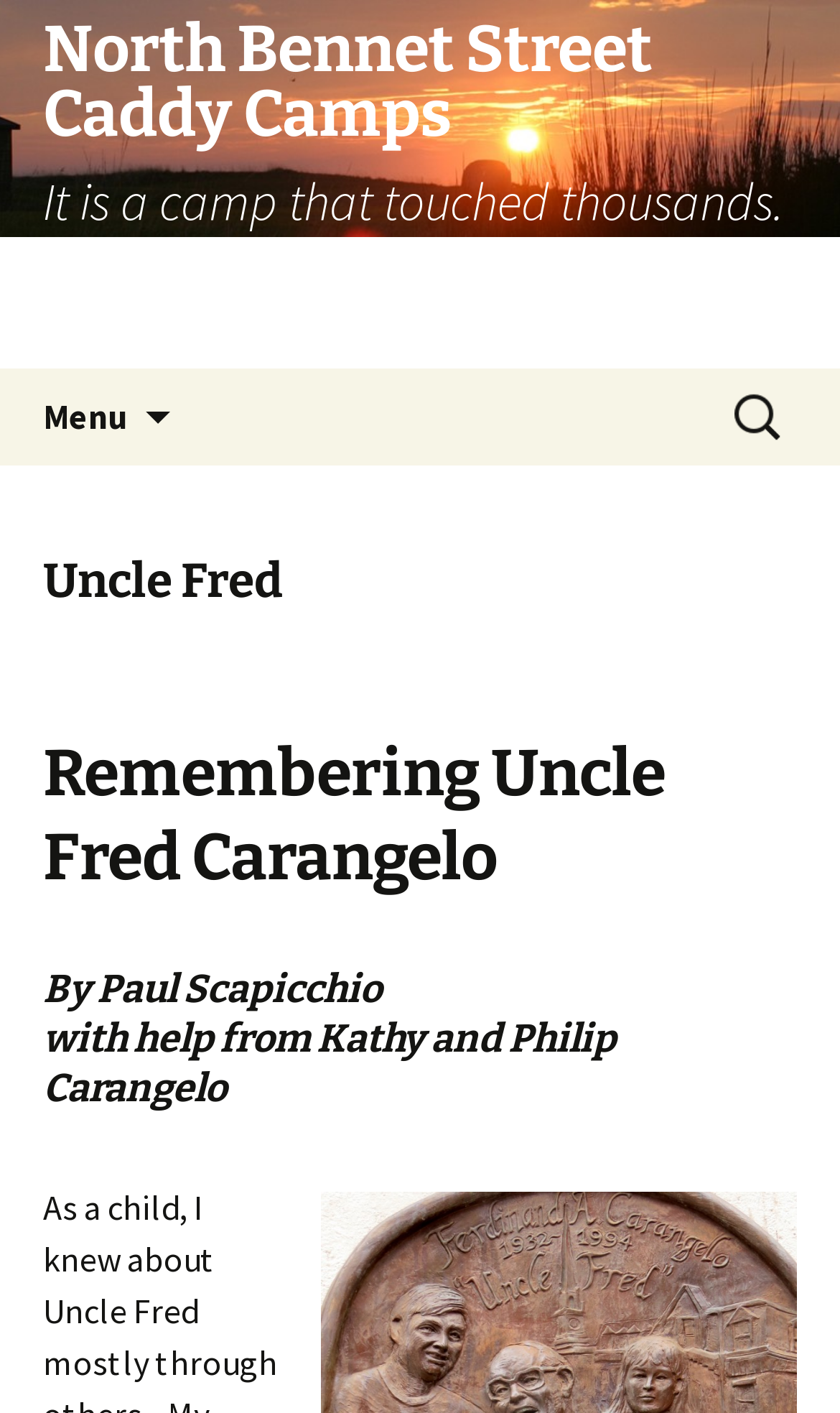What is the relationship between Paul Scapicchio and Kathy and Philip Carangelo?
Using the screenshot, give a one-word or short phrase answer.

They helped him